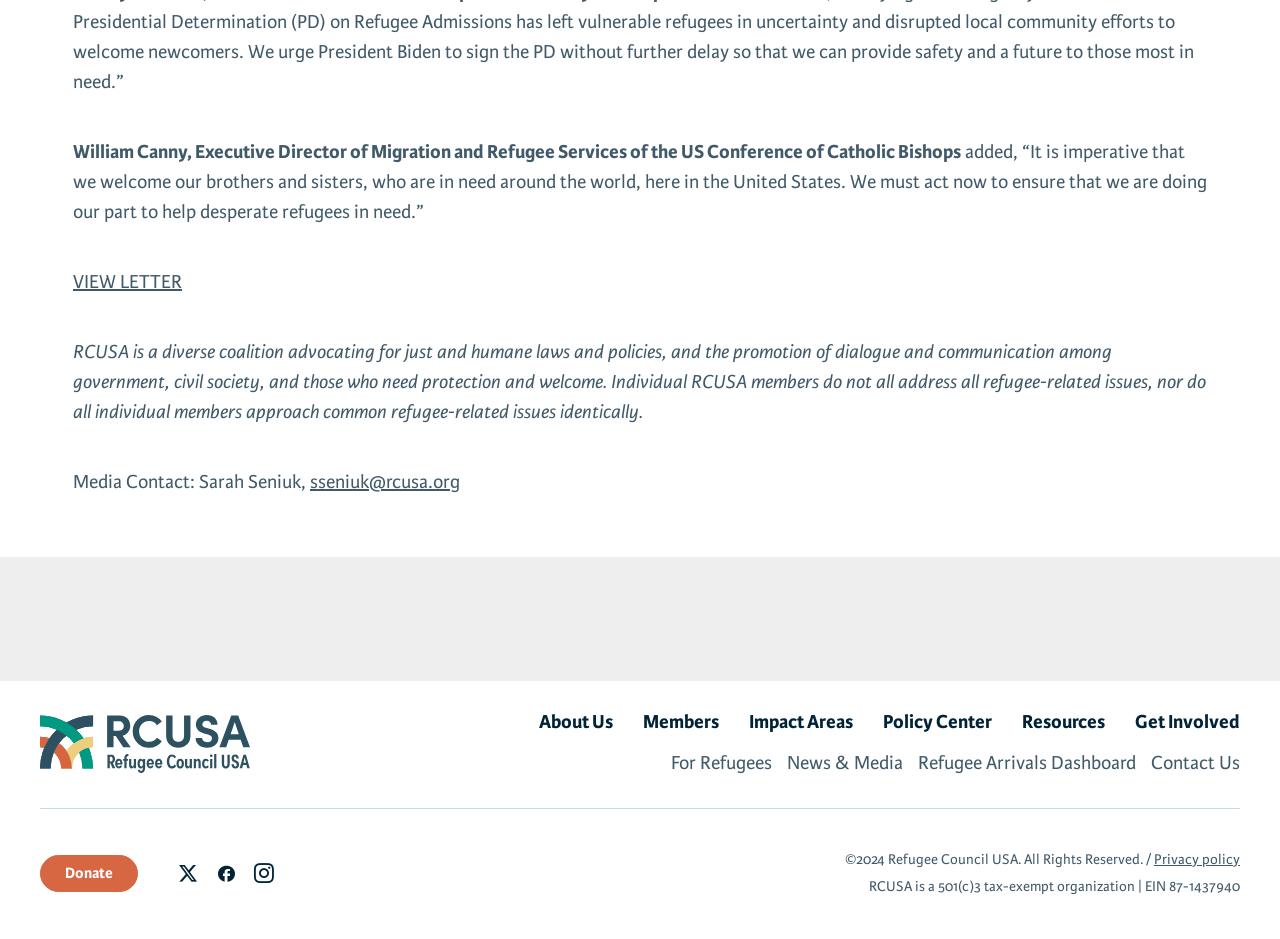For the element described, predict the bounding box coordinates as (top-left x, top-left y, bottom-right x, bottom-right y). All values should be between 0 and 1. Element description: alt="Refugee Council USA Logo"

[0.031, 0.766, 0.195, 0.789]